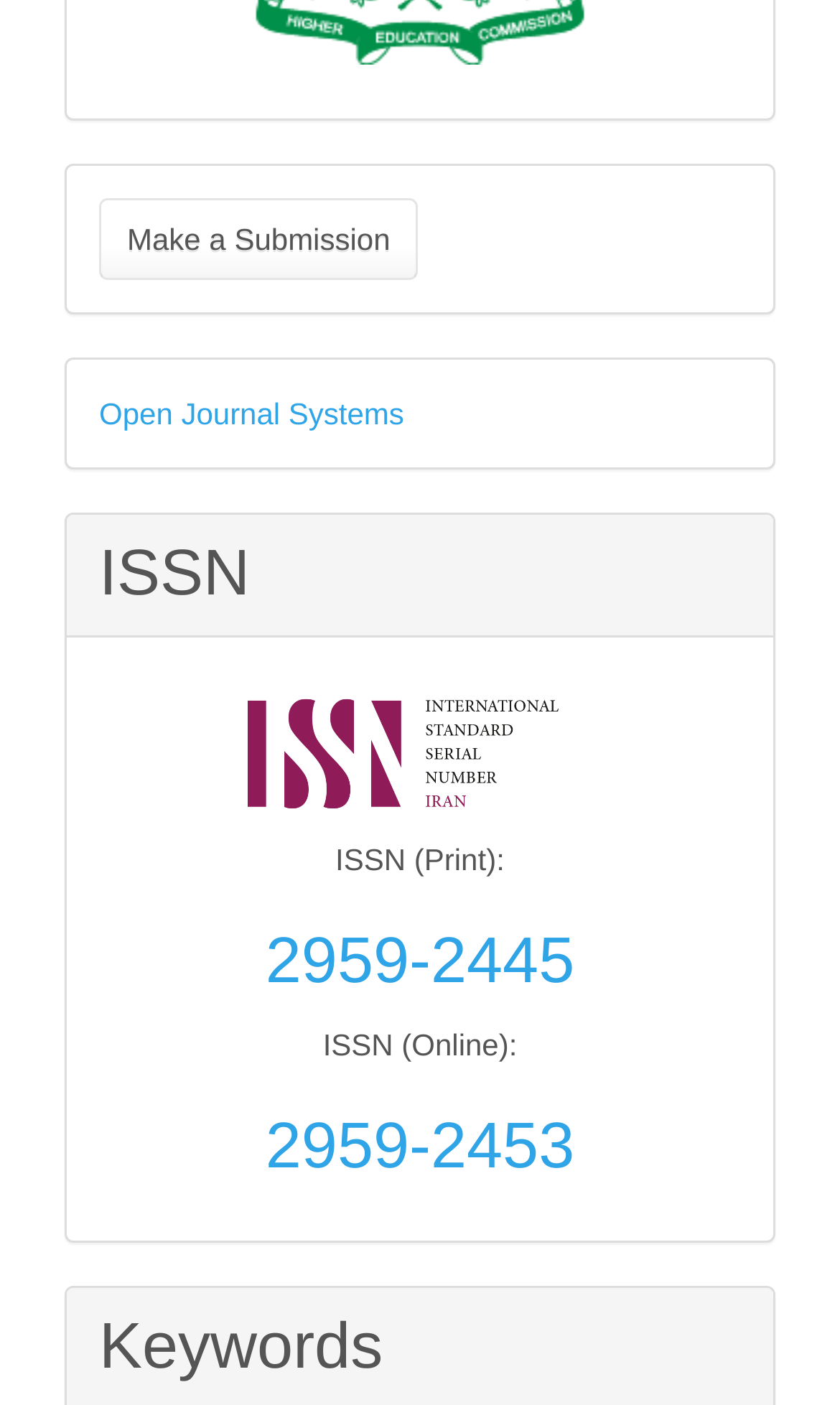Provide a one-word or short-phrase answer to the question:
Who developed the system?

Open Journal Systems